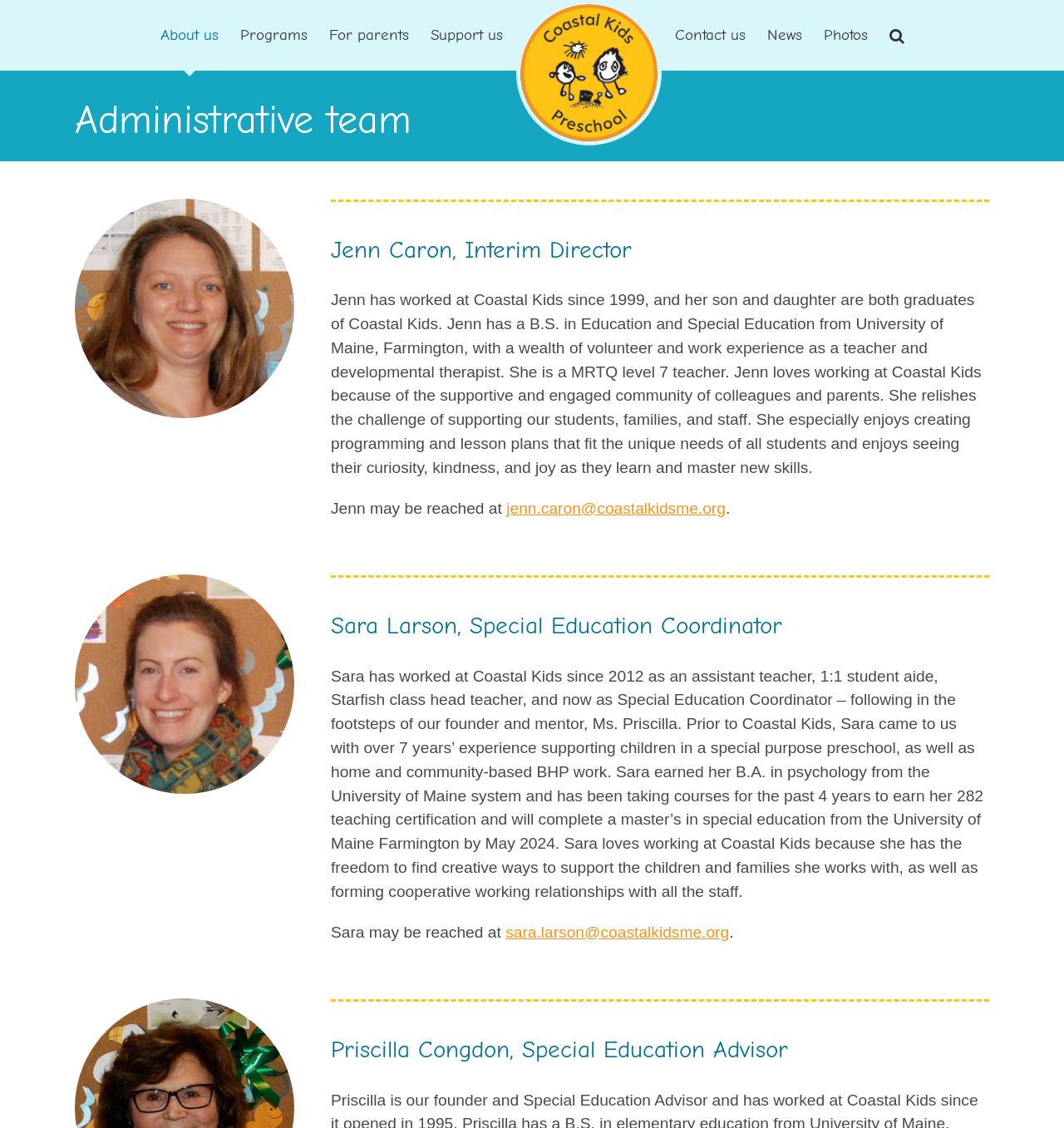What is the email address of Jenn Caron?
Answer the question with as much detail as possible.

I found this information by looking at the text 'Jenn may be reached at' which is followed by a link to her email address. The email address is jenn.caron@coastalkidsme.org.